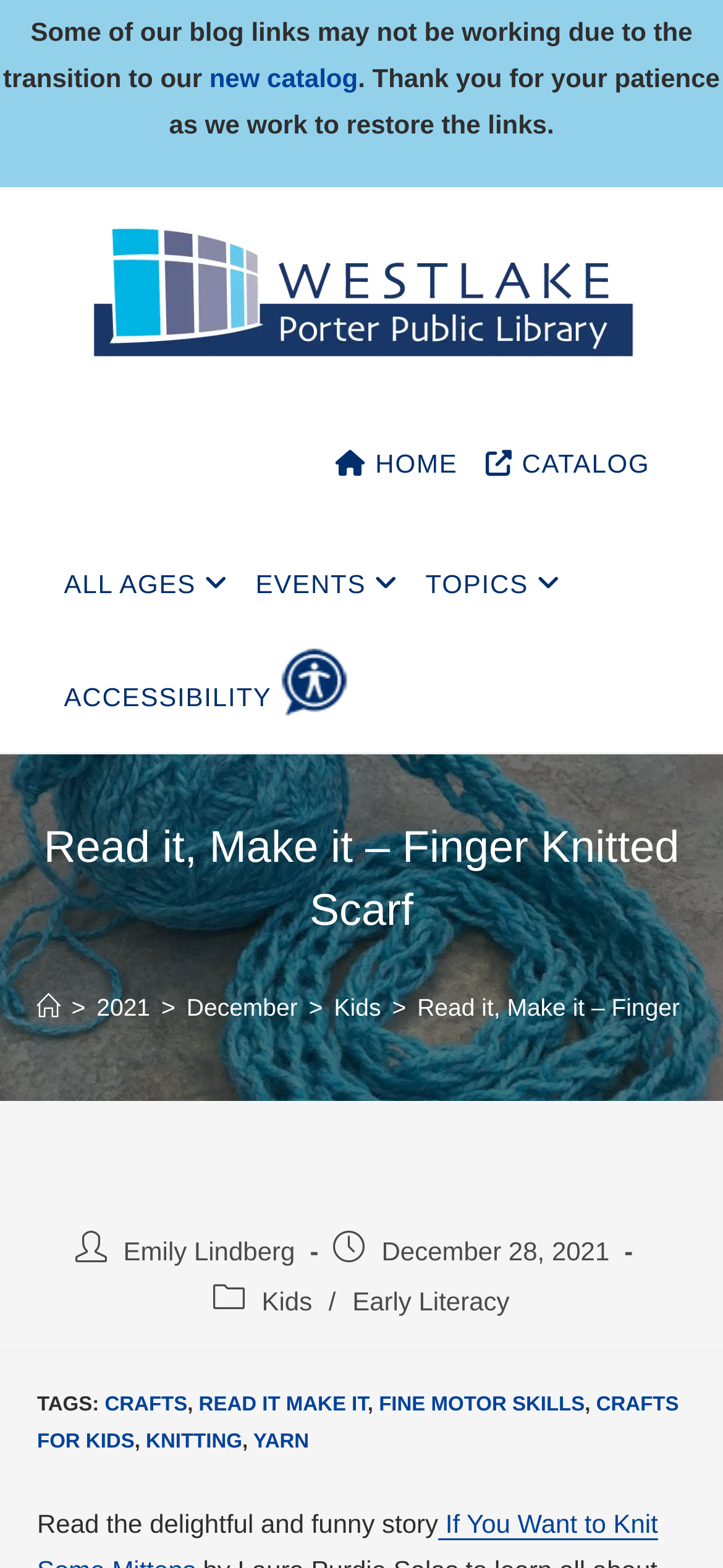Provide the bounding box coordinates of the HTML element this sentence describes: "fine motor skills". The bounding box coordinates consist of four float numbers between 0 and 1, i.e., [left, top, right, bottom].

[0.524, 0.889, 0.809, 0.903]